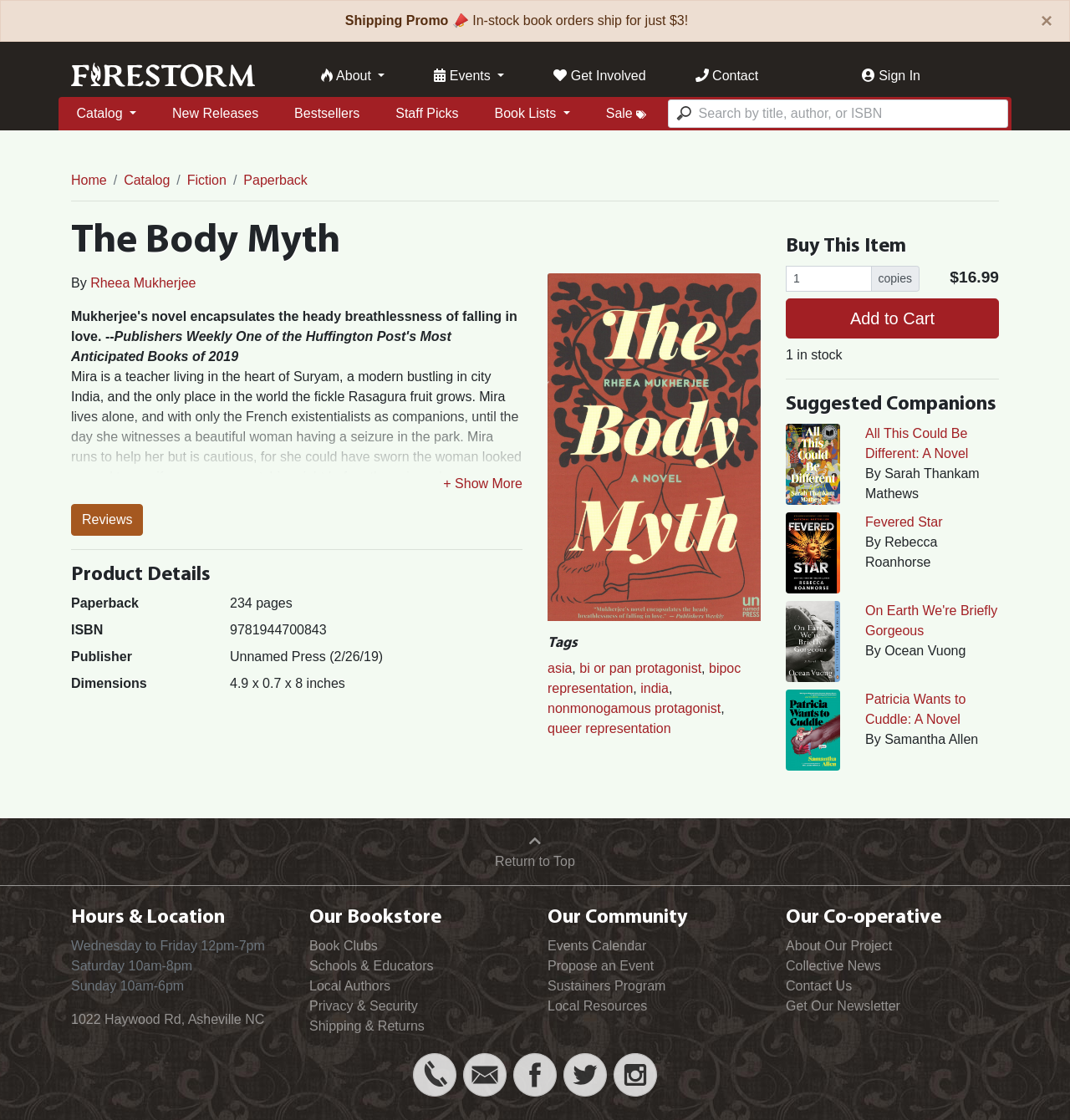Please identify the bounding box coordinates of the element that needs to be clicked to perform the following instruction: "Search for a book".

[0.624, 0.089, 0.942, 0.114]